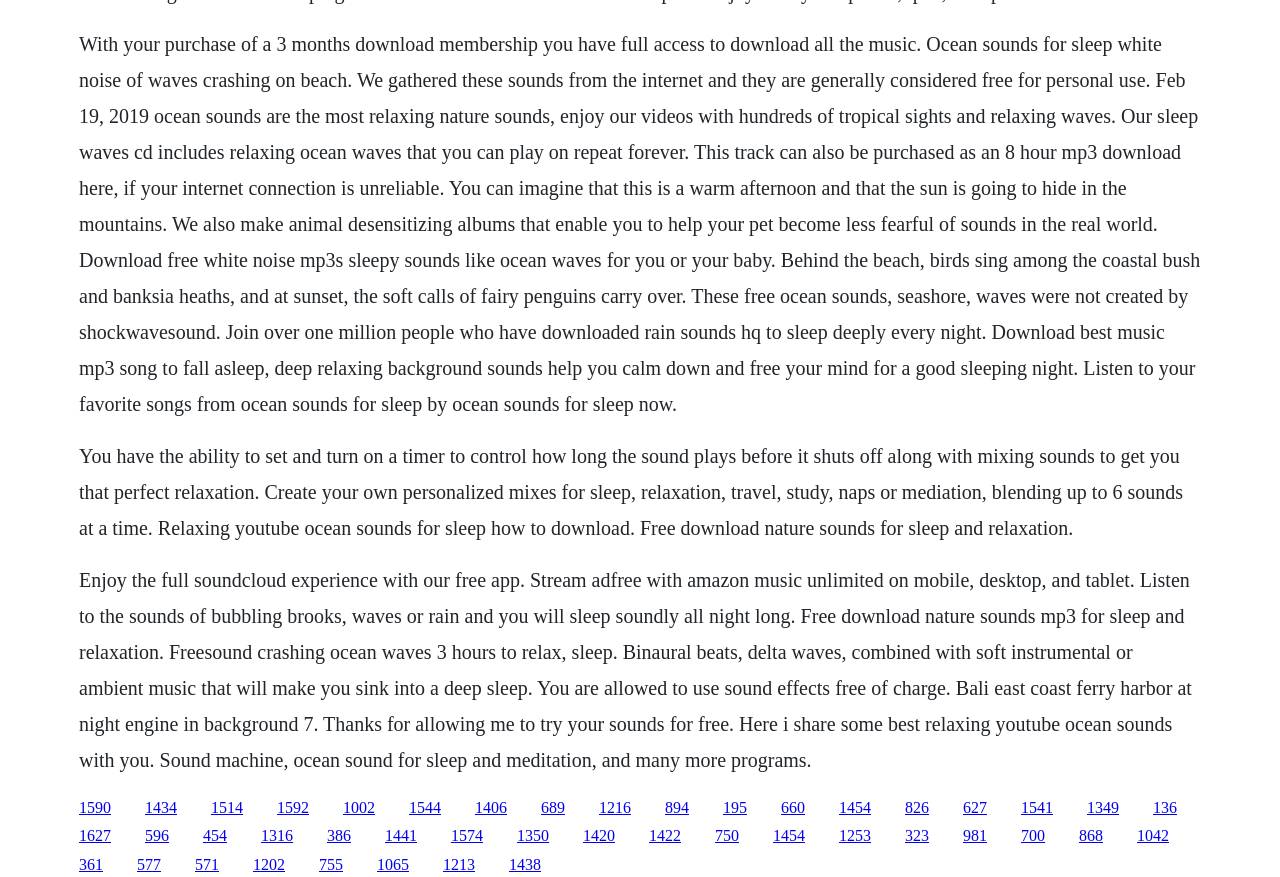Please indicate the bounding box coordinates of the element's region to be clicked to achieve the instruction: "Explore relaxing YouTube ocean sounds". Provide the coordinates as four float numbers between 0 and 1, i.e., [left, top, right, bottom].

[0.165, 0.911, 0.19, 0.93]